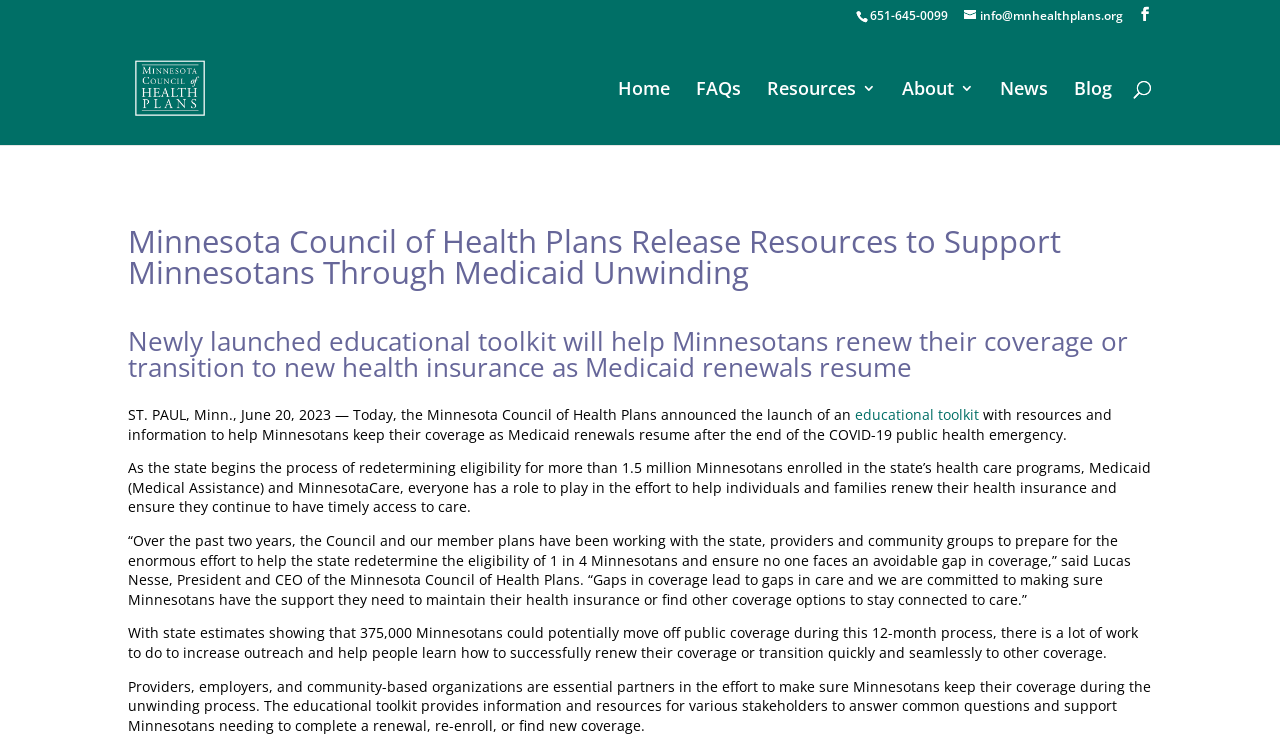Locate the bounding box coordinates of the element that needs to be clicked to carry out the instruction: "Read the FAQs". The coordinates should be given as four float numbers ranging from 0 to 1, i.e., [left, top, right, bottom].

[0.544, 0.108, 0.579, 0.193]